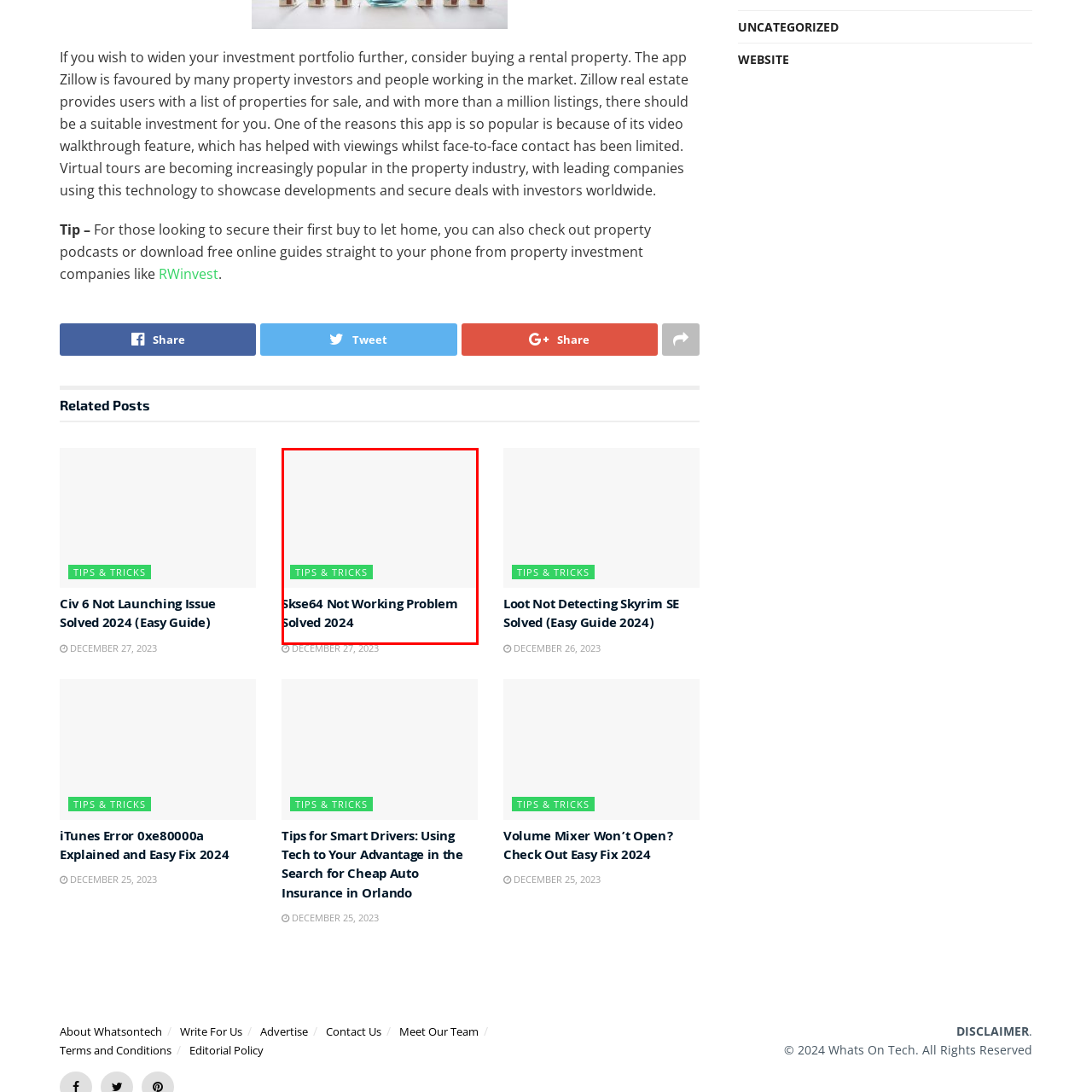What is the topic of the article?
Focus on the image highlighted by the red bounding box and deliver a thorough explanation based on what you see.

The article title, presented in a bold font, clearly indicates that the content is focused on addressing a specific issue related to the SKSE64 tool, which is a modding tool for the game Skyrim, and the year 2024 is mentioned, suggesting that the article is providing solutions for users who may encounter problems with this tool in that year.